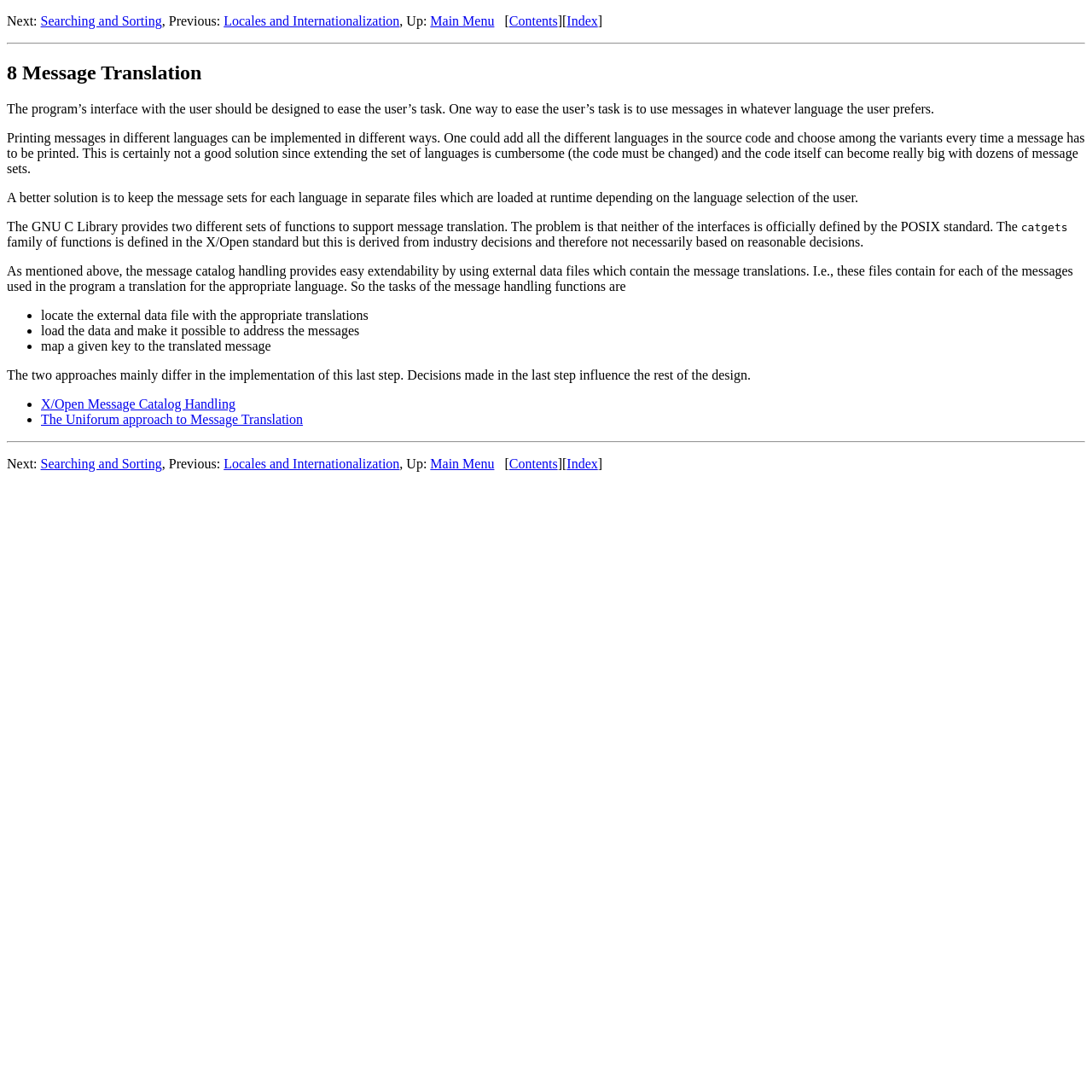Generate an in-depth caption that captures all aspects of the webpage.

This webpage is about Message Translation in The GNU C Library. At the top, there is a navigation bar with links to "Searching and Sorting", "Locales and Internationalization", "Main Menu", "Contents", and "Index". 

Below the navigation bar, there is a heading "8 Message Translation" followed by a paragraph of text that discusses the importance of using messages in the user's preferred language. 

The main content of the page is divided into several sections. The first section explains the problem of printing messages in different languages and proposes a better solution, which is to keep message sets for each language in separate files that are loaded at runtime depending on the user's language selection. 

The next section discusses the two different sets of functions provided by The GNU C Library to support message translation, neither of which is officially defined by the POSIX standard. 

Following this, there is a section that explains the tasks of the message handling functions, which include locating the external data file with the appropriate translations, loading the data, and mapping a given key to the translated message. This section is presented in a list format with bullet points. 

The page then discusses the two approaches to message translation, which mainly differ in the implementation of the last step. This section also includes links to "X/Open Message Catalog Handling" and "The Uniforum approach to Message Translation". 

At the bottom of the page, there is another navigation bar with the same links as at the top.